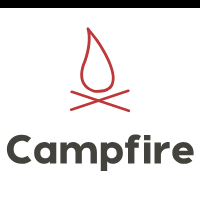Please provide a comprehensive response to the question based on the details in the image: What themes are encapsulated in the Campfire logo?

The caption explains that the logo encapsulates themes of adventure, camaraderie, and outdoor experiences, appealing to those interested in connecting with nature and like-minded individuals.